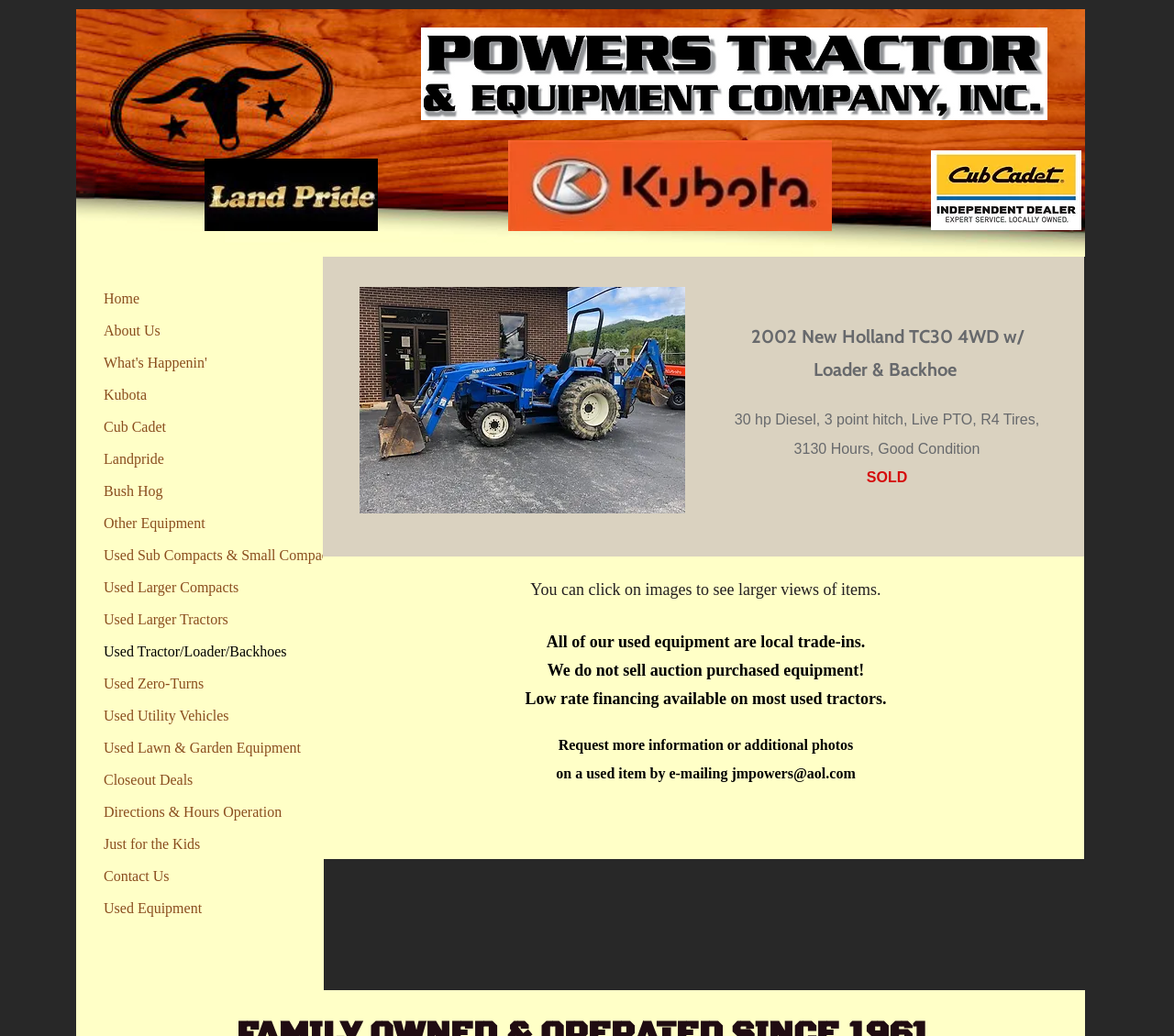What is the brand of the tractor described?
Please utilize the information in the image to give a detailed response to the question.

I found the brand of the tractor by looking at the text description of the tractor, which is '2002 New Holland TC30 4WD w/ Loader & Backhoe'. This text is located in the main section of the webpage, and it clearly states the brand of the tractor as New Holland.